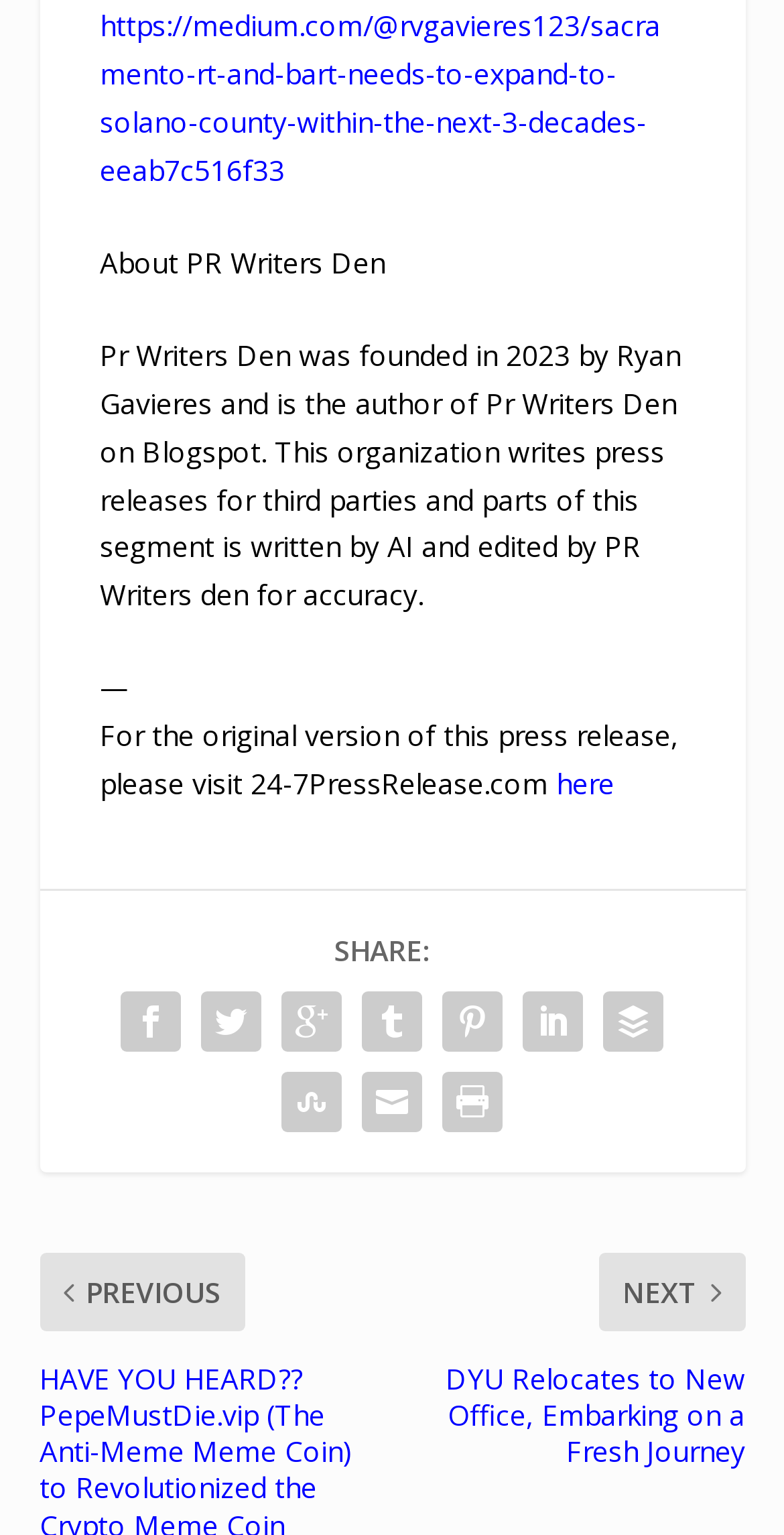What is the purpose of PR Writers Den?
Please answer the question with as much detail and depth as you can.

From the StaticText element with the text 'Pr Writers Den was founded in 2023 by Ryan Gavieres and is the author of Pr Writers Den on Blogspot. This organization writes press releases for third parties and parts of this segment is written by AI and edited by PR Writers den for accuracy.', we can infer that the purpose of PR Writers Den is to write press releases for third parties.